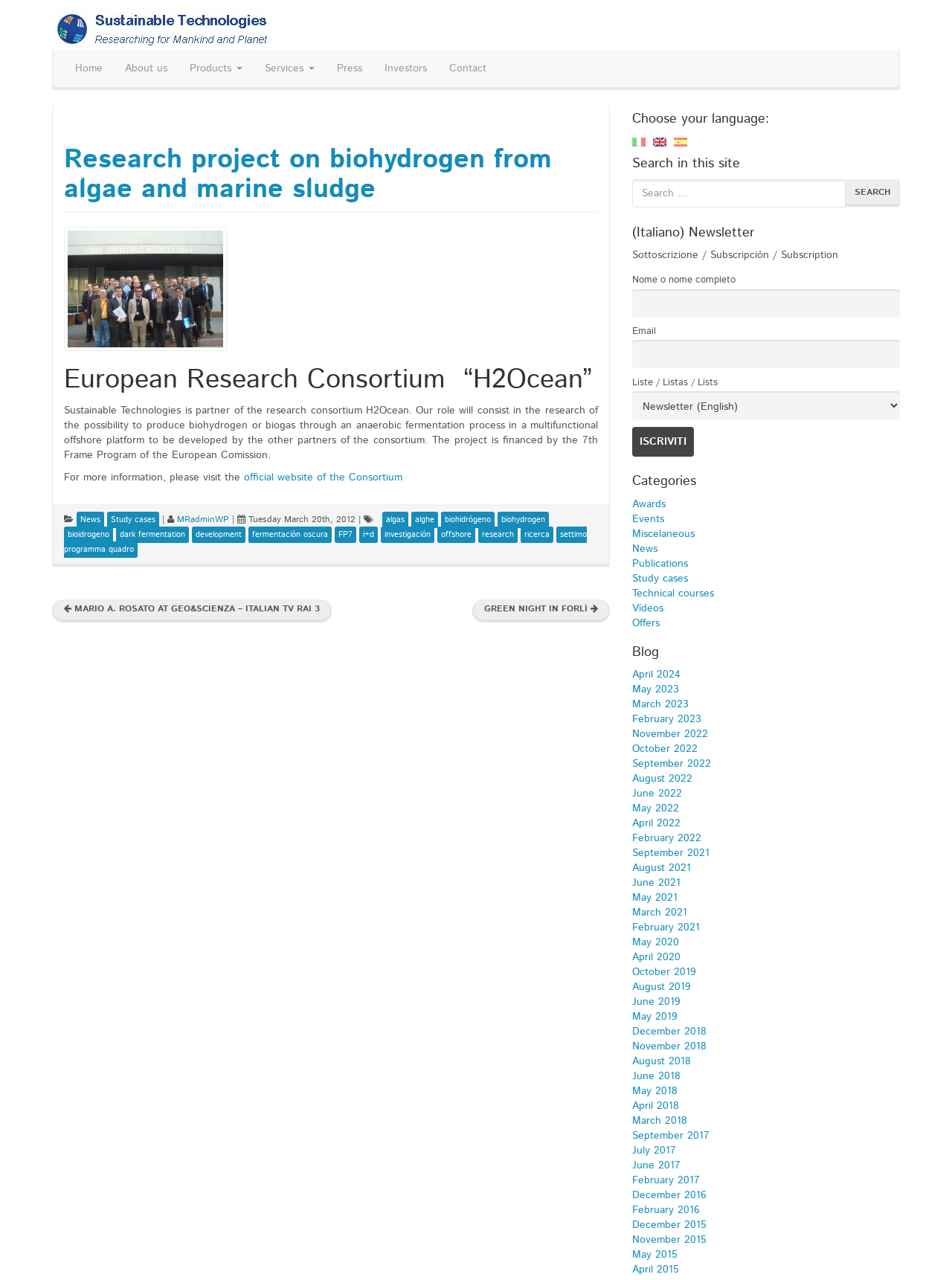Determine the bounding box coordinates of the clickable element to complete this instruction: "Read more about the research project on biohydrogen from algae and marine sludge". Provide the coordinates in the format of four float numbers between 0 and 1, [left, top, right, bottom].

[0.067, 0.11, 0.58, 0.163]